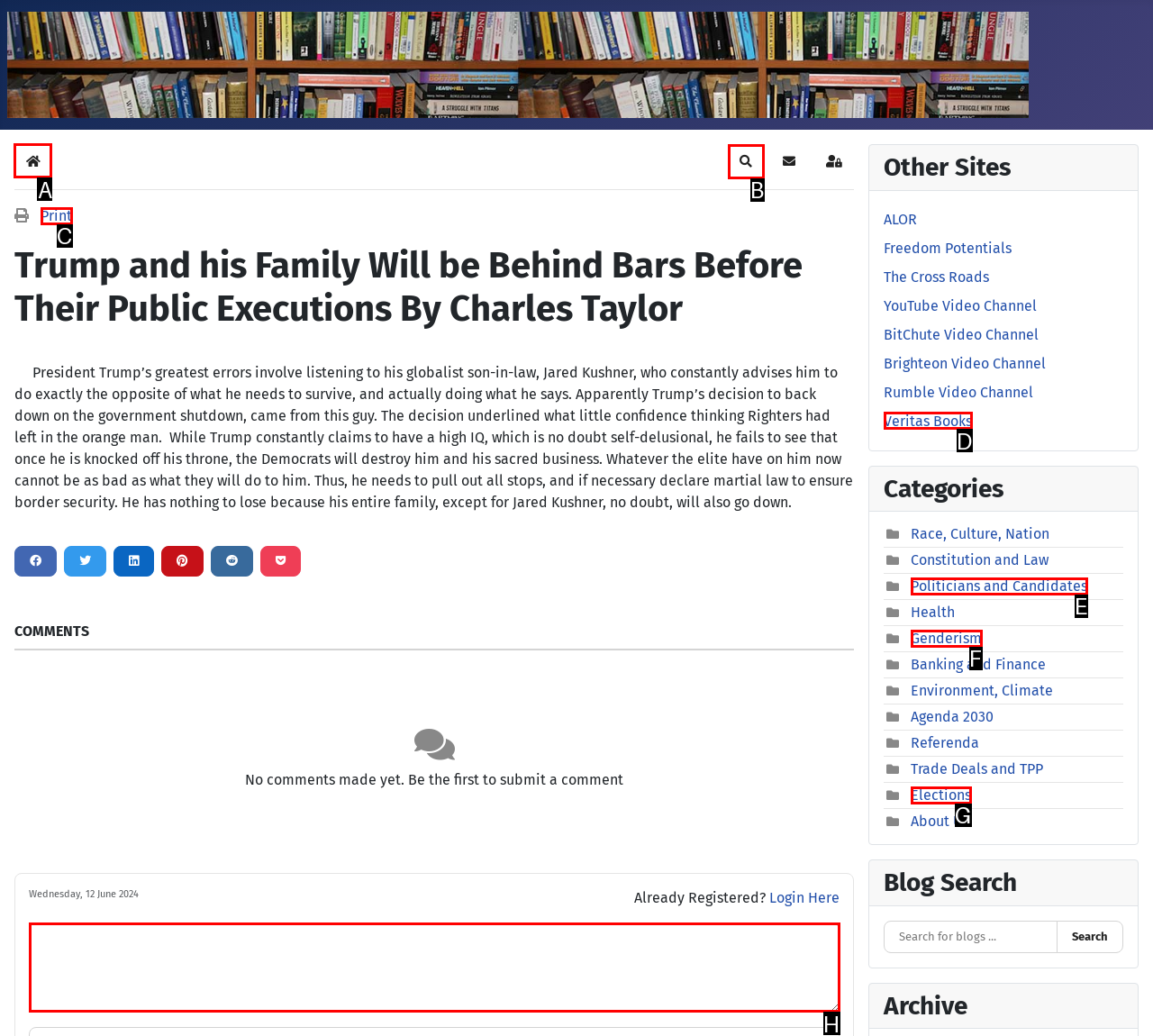Identify the HTML element you need to click to achieve the task: View Pasand Ki Shadi Ka Wazifa image. Respond with the corresponding letter of the option.

None